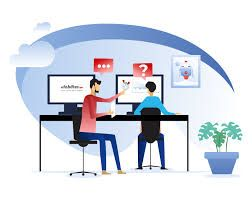Illustrate the scene in the image with a detailed description.

The image illustrates two individuals in a modern office environment, engaged in a discussion at computer desks. One person, seated on the left, is presenting information on a piece of paper, perhaps providing insights or feedback on a project. The other individual, positioned at the right, is focused on their computer screen, which displays communication icons like chat bubbles and a question mark, suggesting a collaborative or inquiry-based task. Behind them, on the wall, is an illustration featuring a friendly character, possibly representing a mentor or an assistant figure, adding a supportive ambiance to the workspace. A potted plant sits nearby, contributing a touch of greenery and a relaxed atmosphere to the scene, which aligns with the theme of professional development and motivation in uncertain job situations, as discussed in the article titled "How to stay motivated after you lost the job."